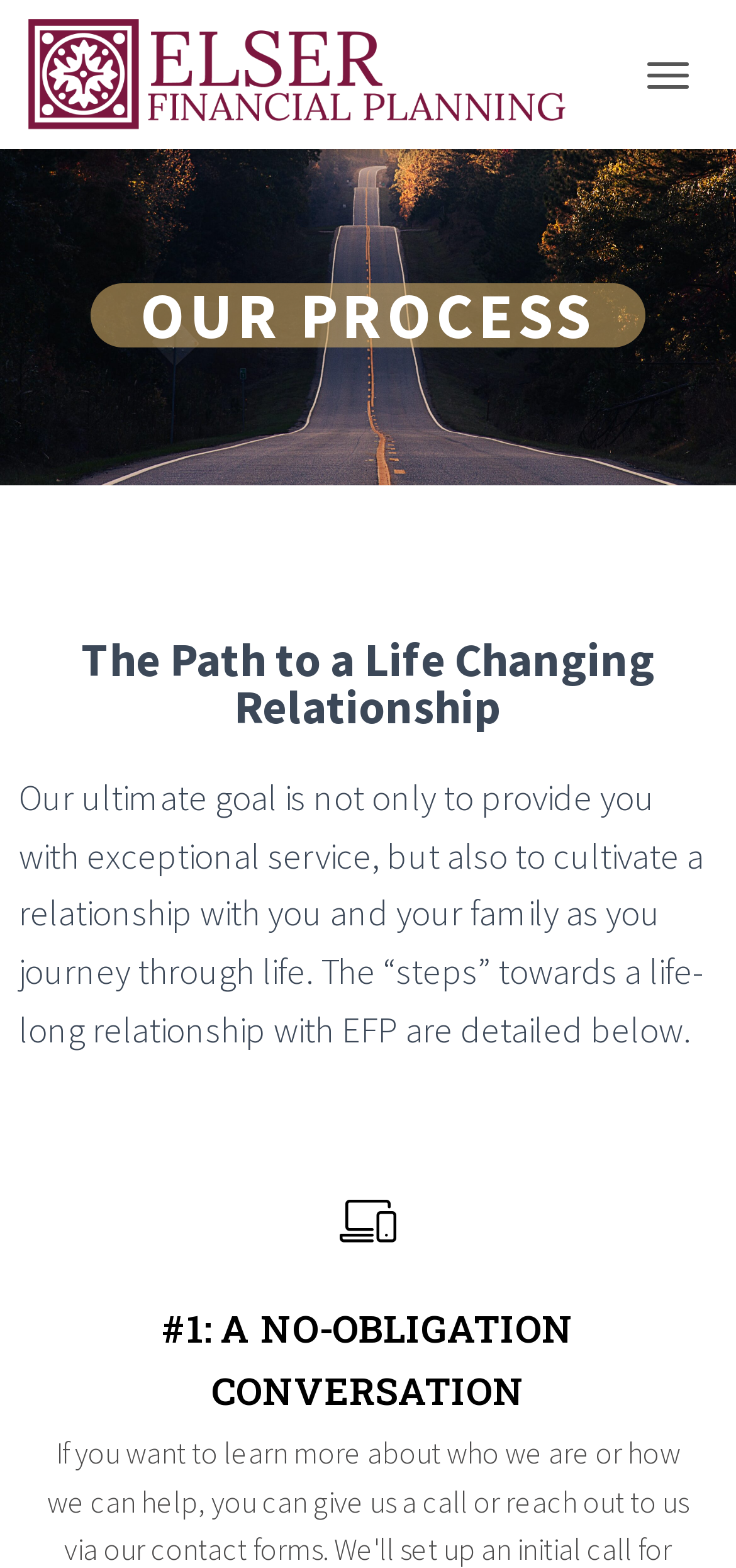Summarize the webpage with a detailed and informative caption.

The webpage is about the process of working with a financial planner, specifically Elser Financial Planning, a fee-only financial advisor in Indianapolis, IN. At the top left of the page, there is a link and an image with the company's name, "Elser Financial Planning". 

To the right of the company's name, there is a "TOGGLE NAVIGATION" button. Below the company's name, there is a heading "OUR PROCESS" followed by another heading "The Path to a Life Changing Relationship". 

Underneath these headings, there is a paragraph of text that explains the company's goal of providing exceptional service and cultivating a relationship with clients and their families. 

Further down the page, there is a heading "#1: A NO-OBLIGATION CONVERSATION" which is likely the first step in the process of working with the financial planner. 

At the bottom right of the page, there is an unnamed button and an image next to it.